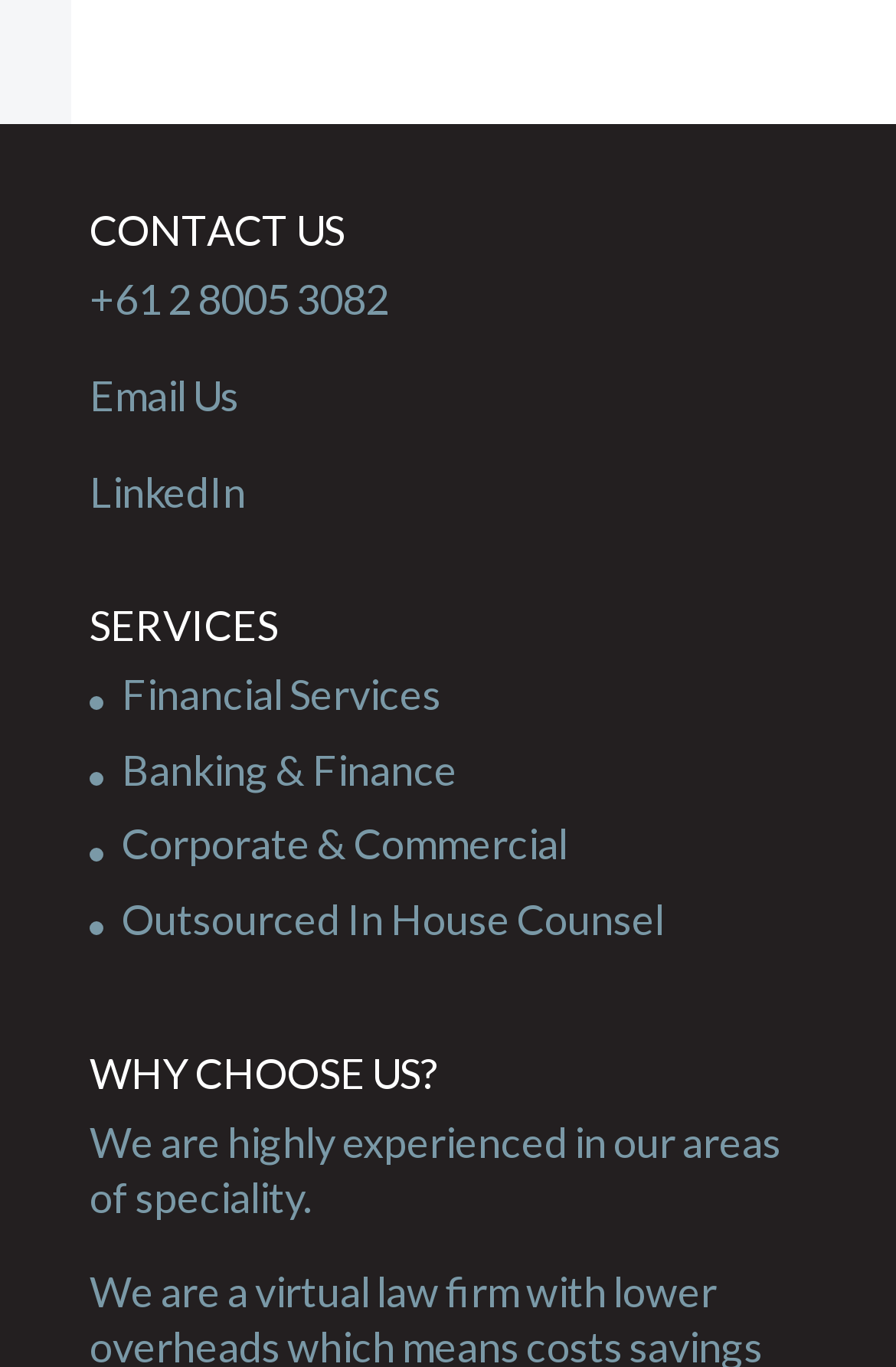Identify the bounding box coordinates for the UI element described as follows: LinkedIn. Use the format (top-left x, top-left y, bottom-right x, bottom-right y) and ensure all values are floating point numbers between 0 and 1.

[0.1, 0.341, 0.274, 0.378]